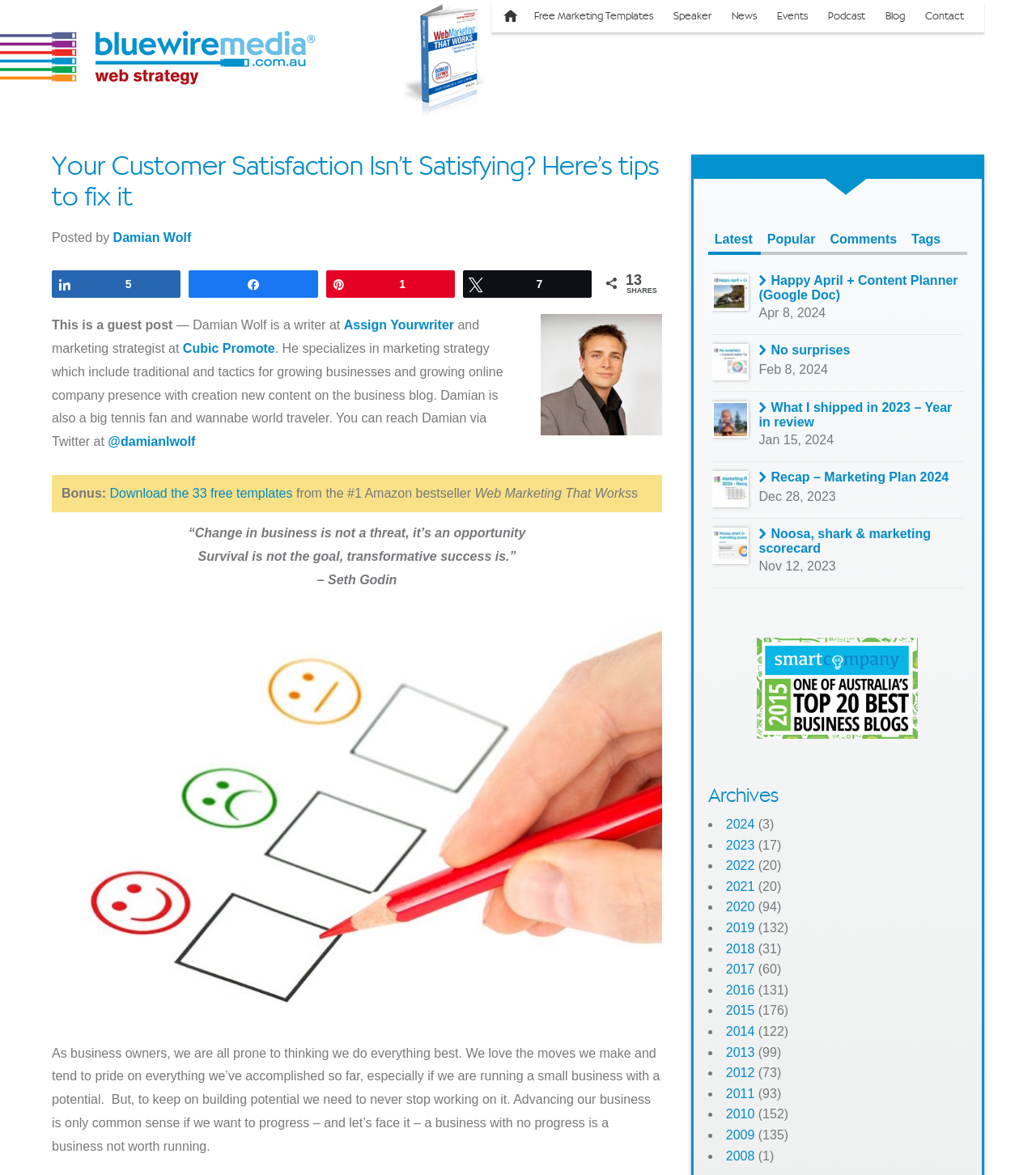Explain in detail what you observe on this webpage.

This webpage is a blog post titled "Your Customer Satisfaction Isn’t Satisfying? Here’s tips to fix it" with a guest post by Damian Wolf. At the top of the page, there is a navigation menu with links to "Home", "Free Marketing Templates", "Speaker", "News", "Events", "Podcast", "Blog", and "Contact". Below the navigation menu, there is a logo image of "Bluewire Media - Web Strategy" with a link to the website.

The main content of the blog post starts with a heading that matches the title of the page. Below the heading, there is a brief introduction to the author, Damian Wolf, with a link to his Twitter profile and a description of his profession as a writer and marketing strategist. The introduction is accompanied by an image of the author.

The blog post itself is a lengthy article that discusses the importance of customer satisfaction in business. The text is divided into several paragraphs, with quotes from Seth Godin and a bonus section that offers a free download of 33 marketing templates. Throughout the article, there are social media sharing links and a comment count displayed.

On the right-hand side of the page, there is a sidebar that displays a list of recent posts, including "Happy April + Content Planner (Google Doc)", "No surprises", and "What I shipped in 2023 – Year in review", each with a date and a brief description. Below the recent posts, there is an "Archives" section that lists links to posts from previous years, from 2024 to 2017, with the number of posts in each year displayed in parentheses.

At the bottom of the page, there is a call-to-action link to download a customer satisfaction questionnaire, accompanied by an image.